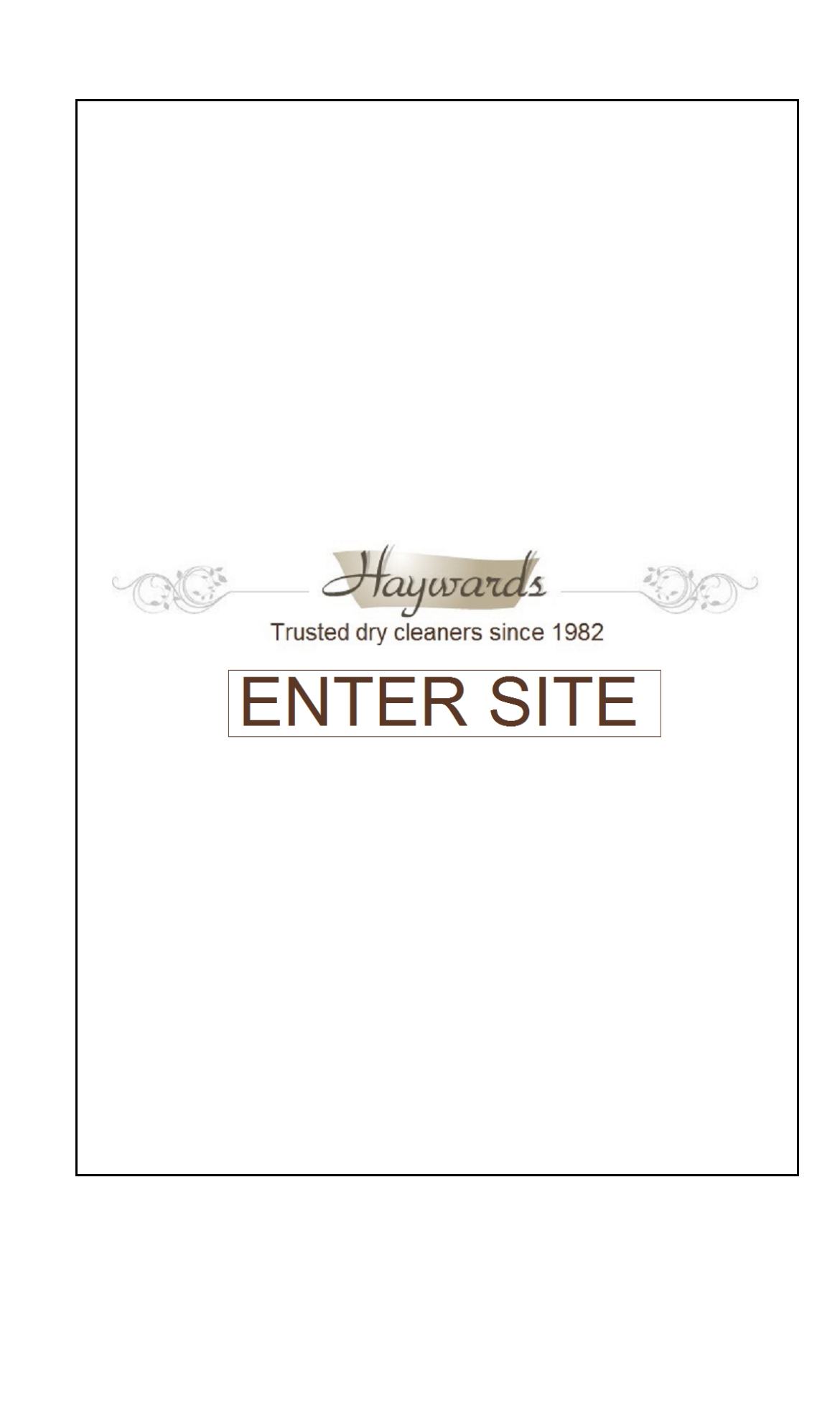Please determine the primary heading and provide its text.

Dry Cleaners Near Me Prices